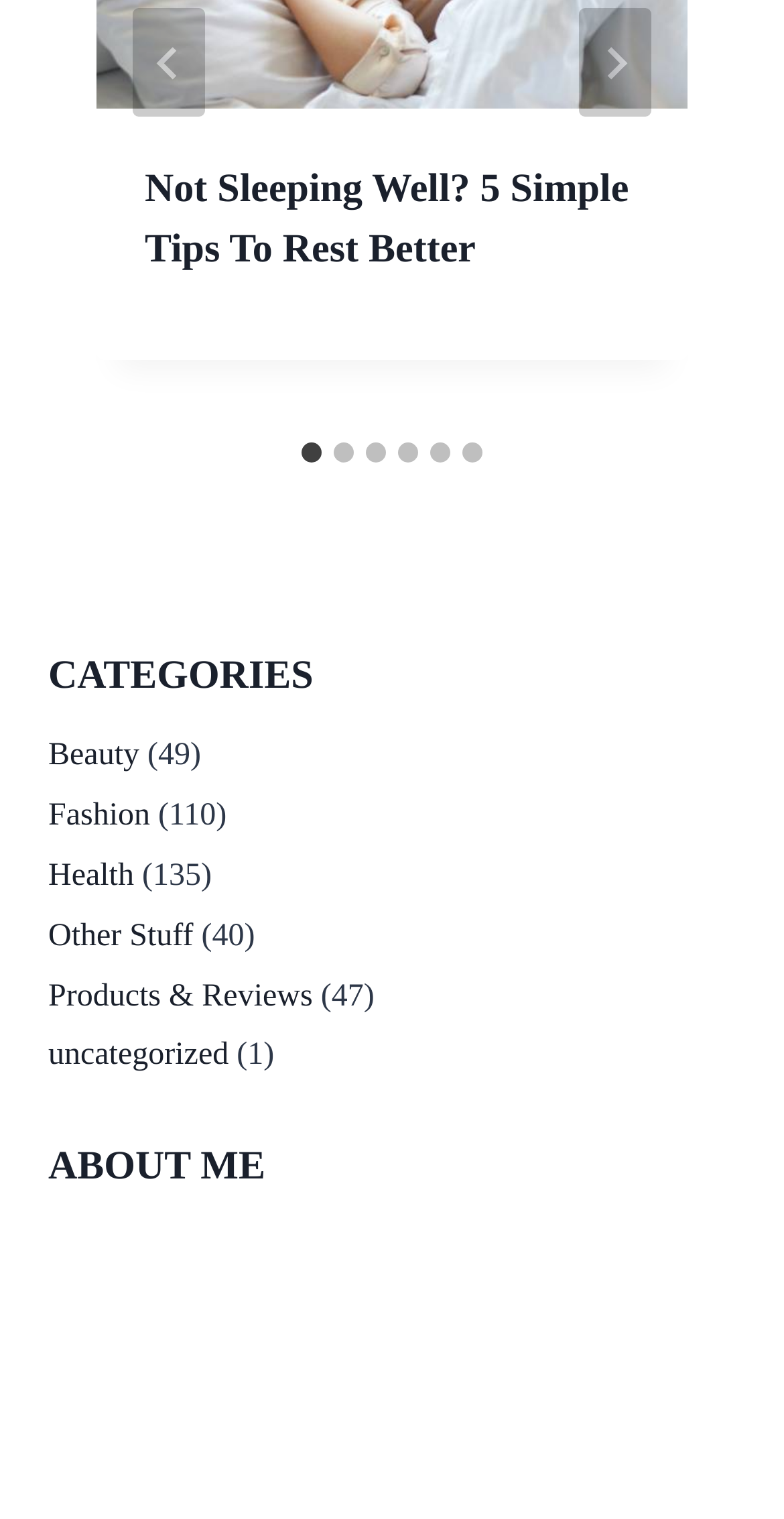Please find the bounding box coordinates for the clickable element needed to perform this instruction: "View the first slide".

[0.385, 0.292, 0.41, 0.305]